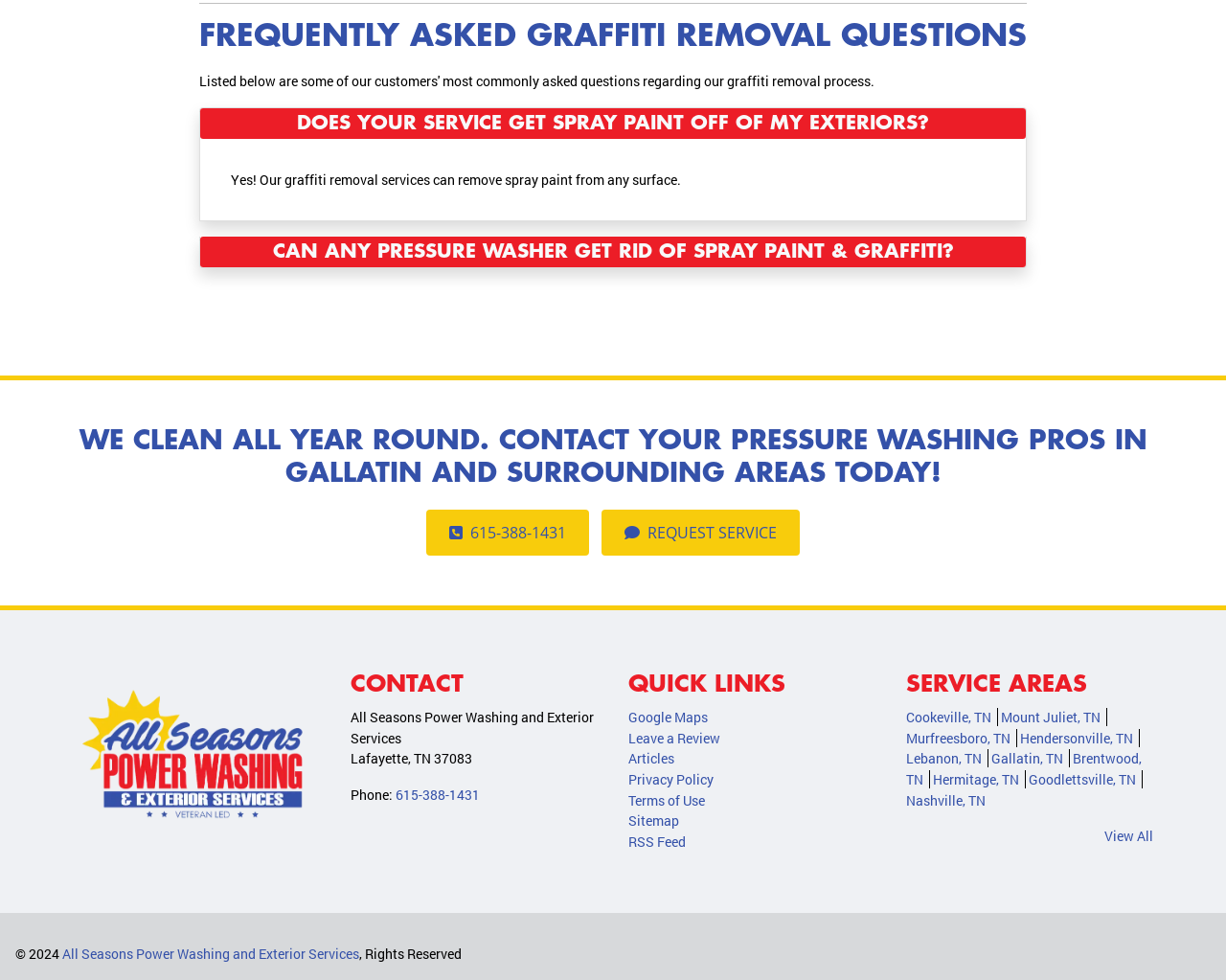Locate the bounding box coordinates of the clickable area to execute the instruction: "View the 'CONTACT' section". Provide the coordinates as four float numbers between 0 and 1, represented as [left, top, right, bottom].

[0.286, 0.686, 0.488, 0.714]